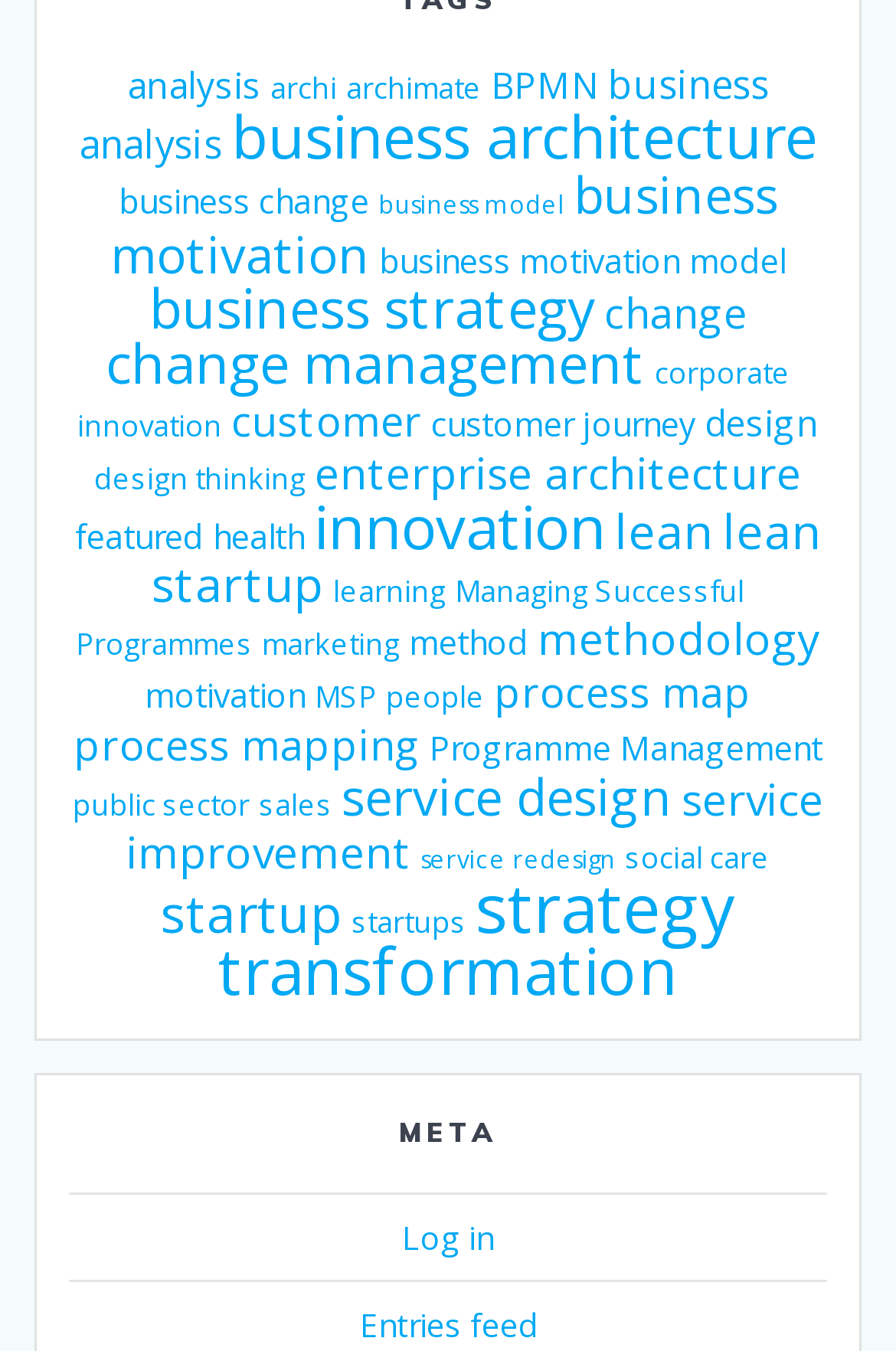How many links are there on this webpage?
Please provide a single word or phrase as the answer based on the screenshot.

49